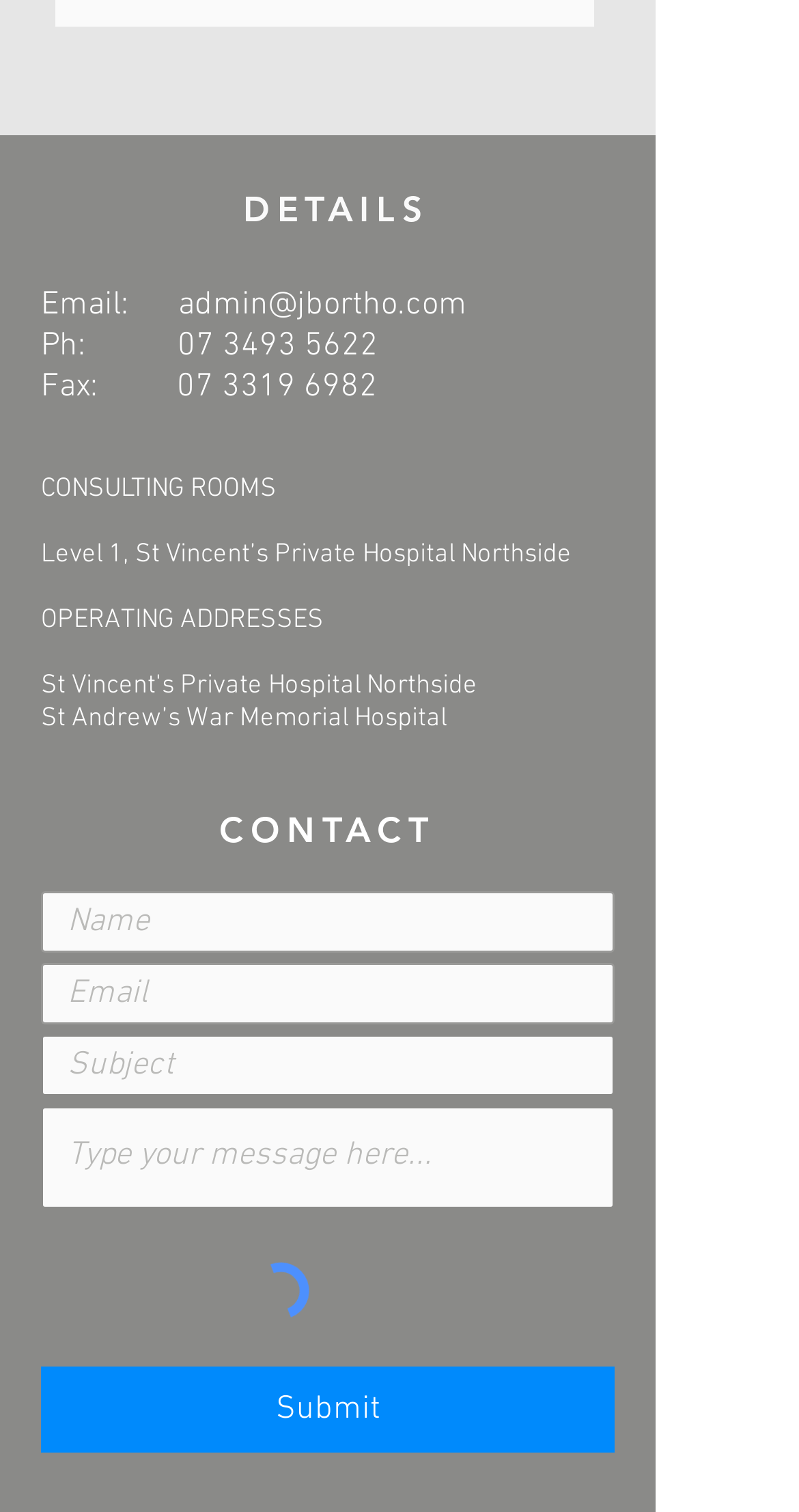Observe the image and answer the following question in detail: What is the phone number?

I found the phone number by looking at the 'Ph:' label and the corresponding link element next to it, which contains the phone number '07 3493 5622'.